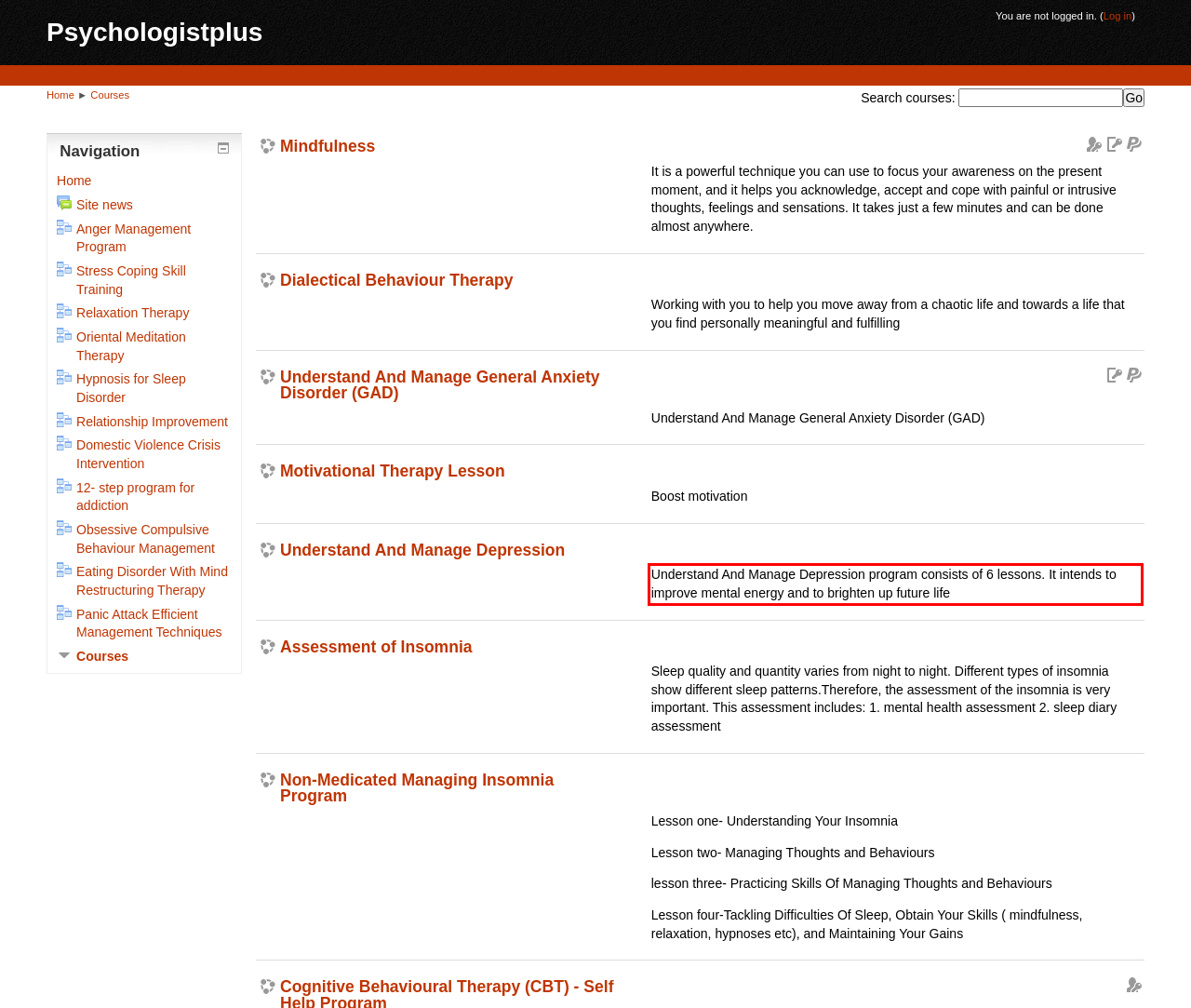You have a webpage screenshot with a red rectangle surrounding a UI element. Extract the text content from within this red bounding box.

Understand And Manage Depression program consists of 6 lessons. It intends to improve mental energy and to brighten up future life